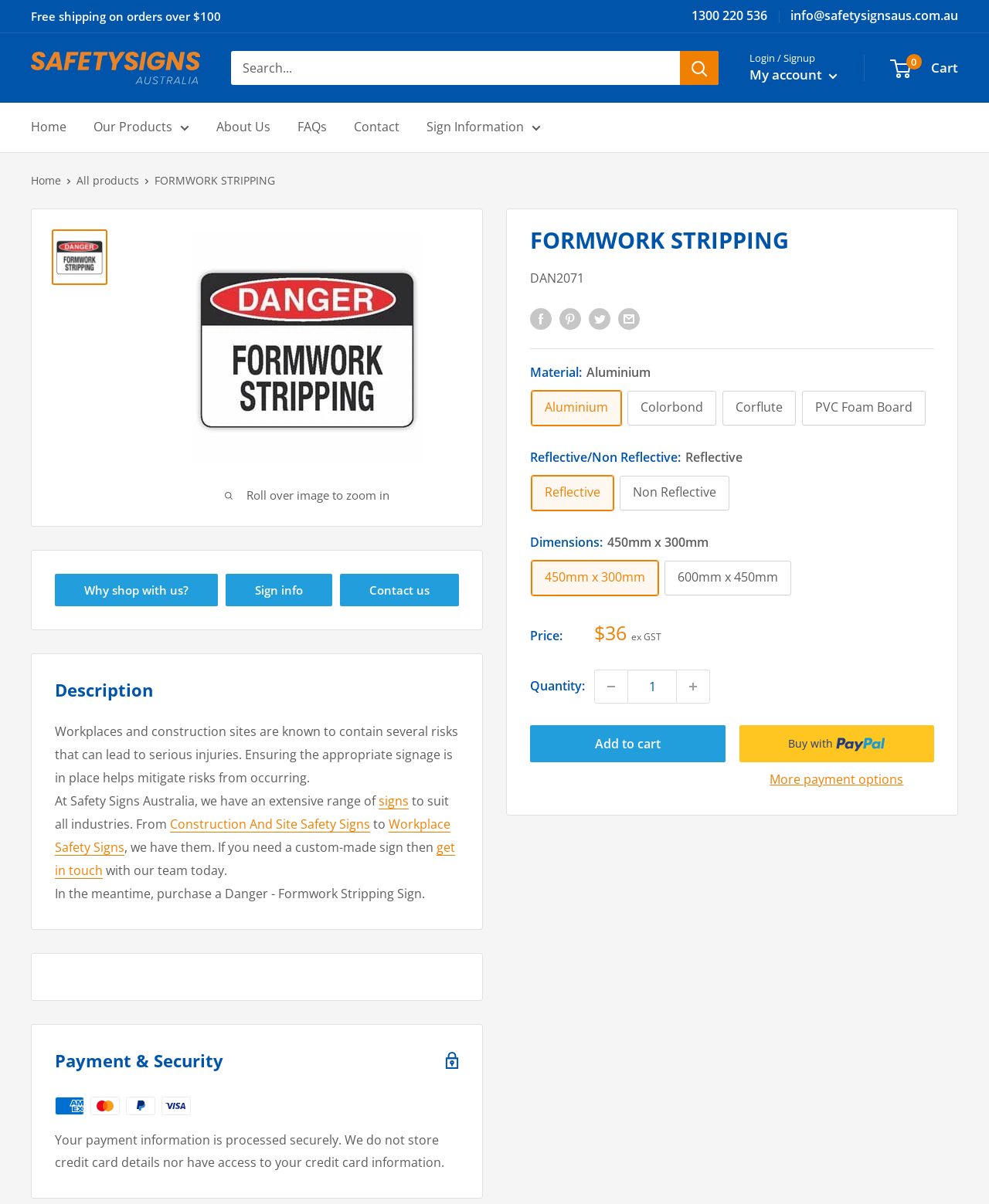Please identify the bounding box coordinates of the element's region that needs to be clicked to fulfill the following instruction: "Click on the 'Add to cart' button". The bounding box coordinates should consist of four float numbers between 0 and 1, i.e., [left, top, right, bottom].

[0.536, 0.602, 0.733, 0.633]